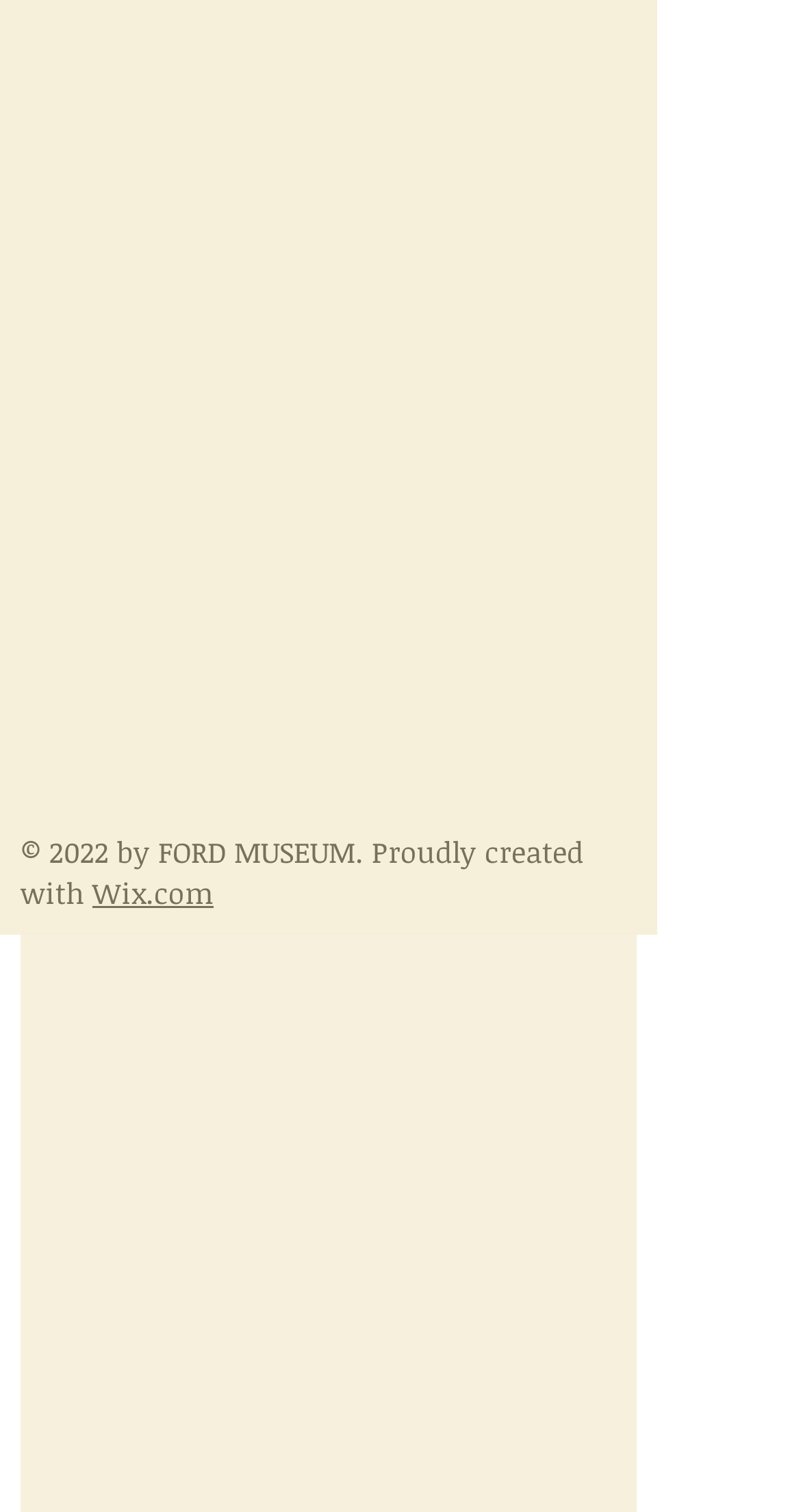What social media platform is linked at the bottom of the webpage?
Please provide a single word or phrase as the answer based on the screenshot.

Facebook